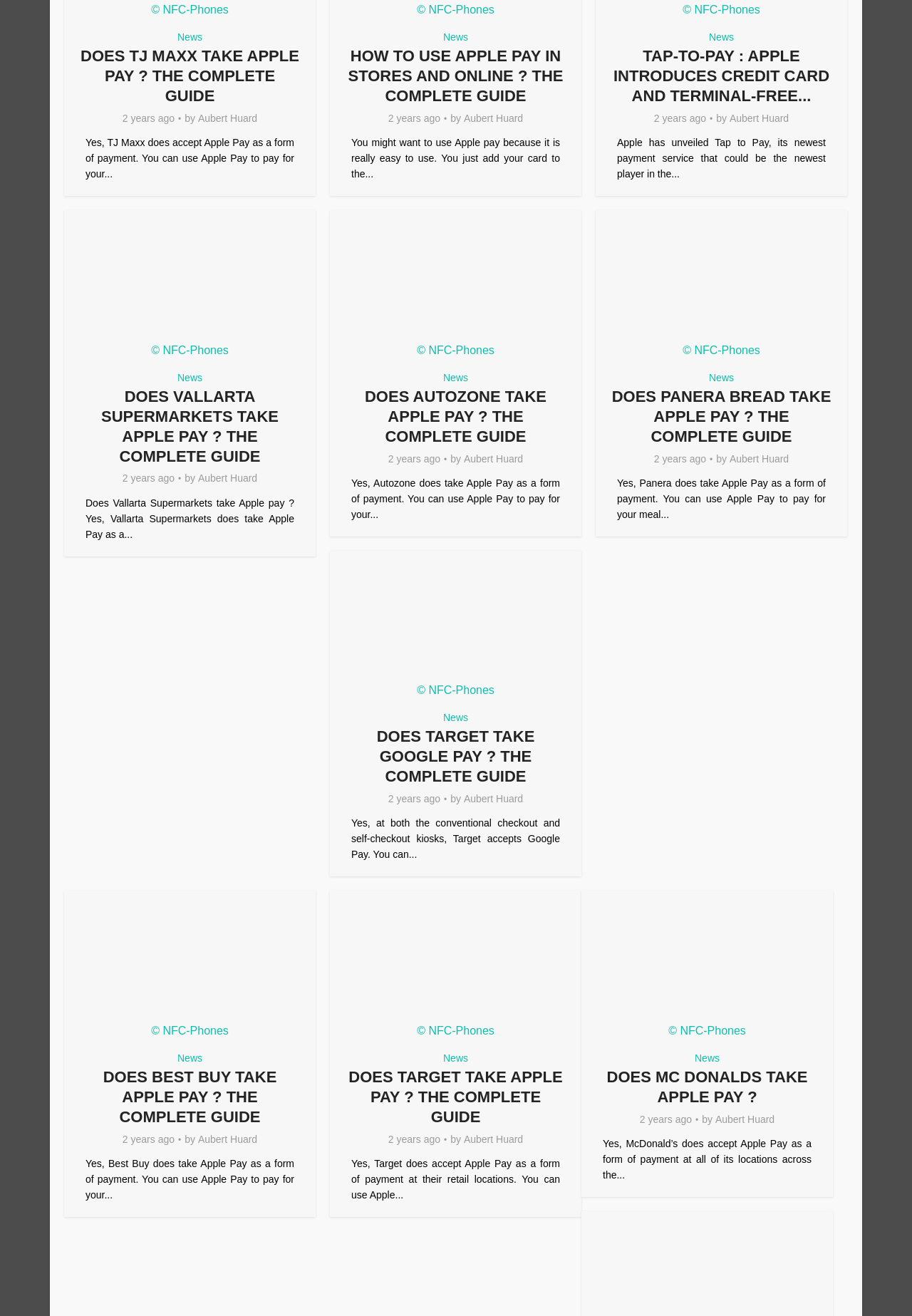Give the bounding box coordinates for this UI element: "News". The coordinates should be four float numbers between 0 and 1, arranged as [left, top, right, bottom].

[0.195, 0.021, 0.222, 0.035]